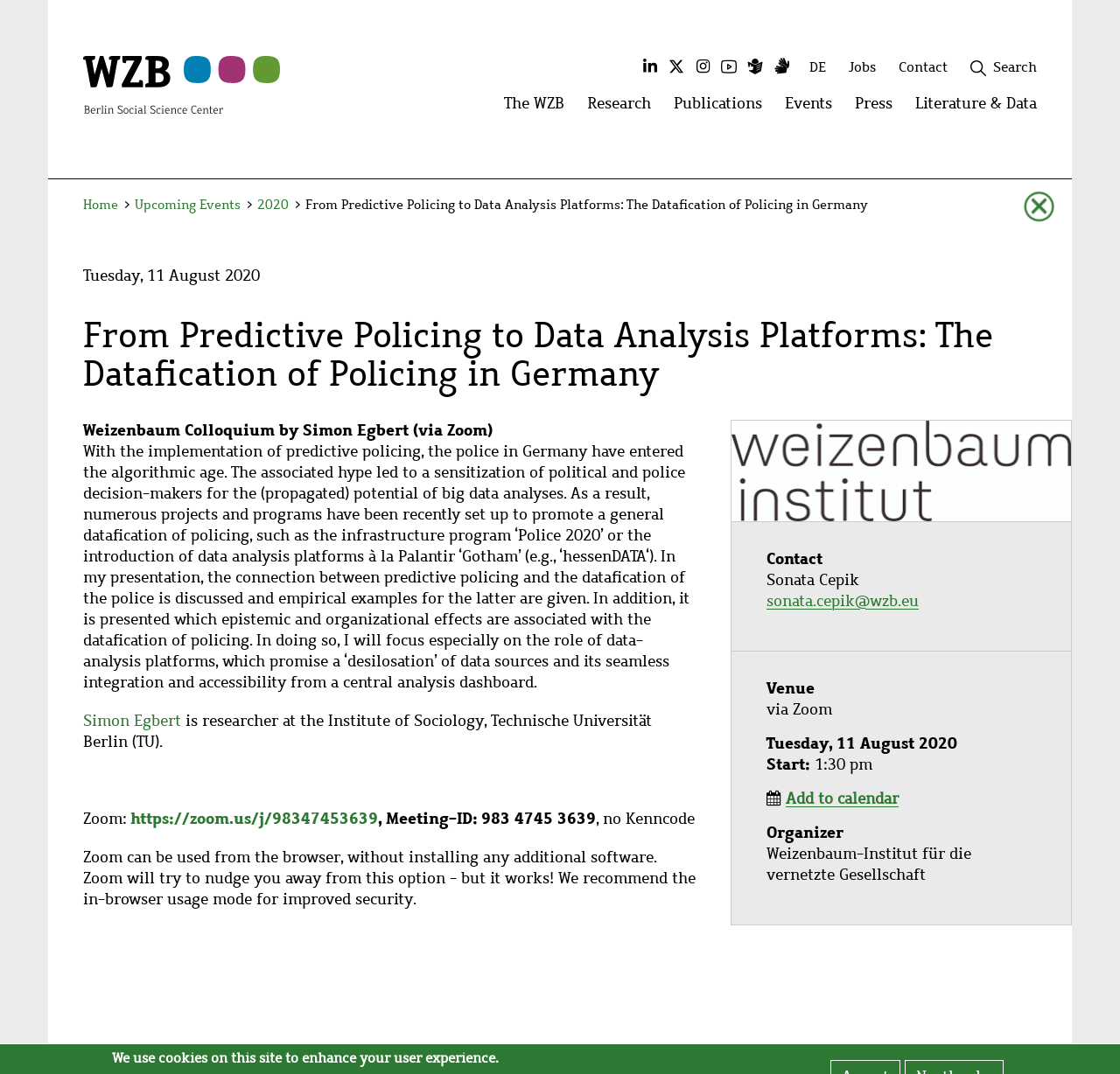Please identify the bounding box coordinates of the clickable element to fulfill the following instruction: "Open the 'Logo WZB Berlin' image". The coordinates should be four float numbers between 0 and 1, i.e., [left, top, right, bottom].

[0.074, 0.052, 0.199, 0.106]